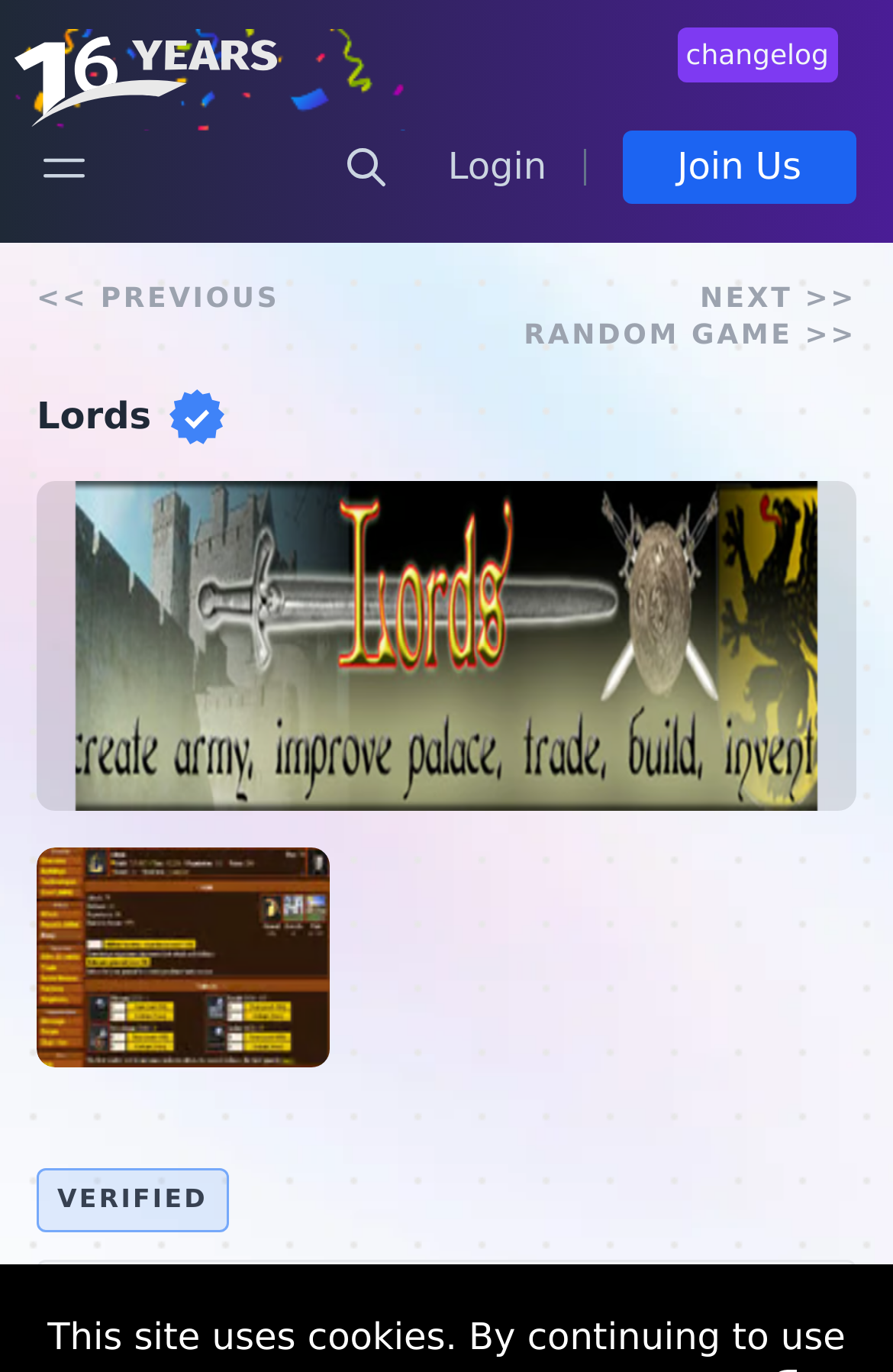How many navigation links are present?
Use the screenshot to answer the question with a single word or phrase.

5